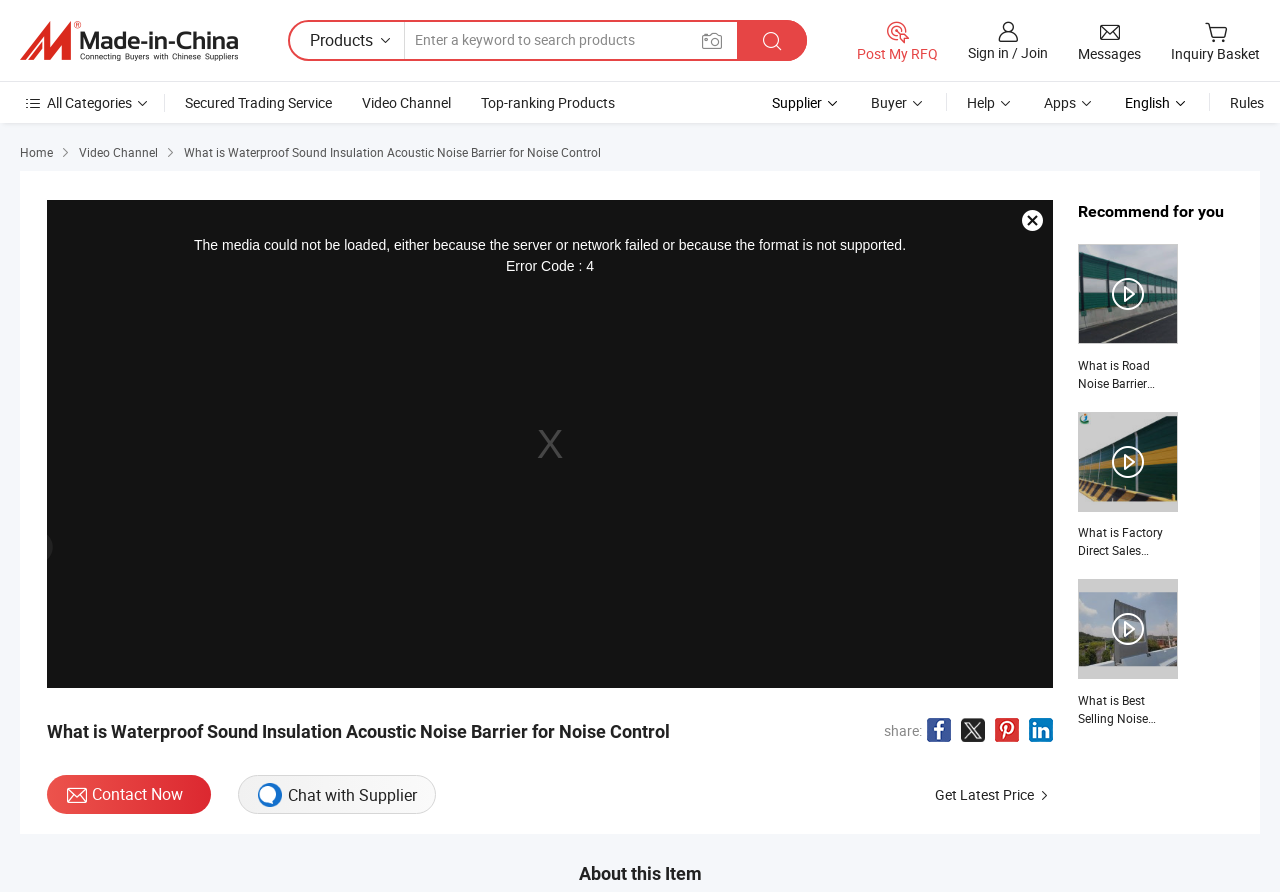Show the bounding box coordinates for the HTML element as described: "Help".

[0.755, 0.104, 0.792, 0.126]